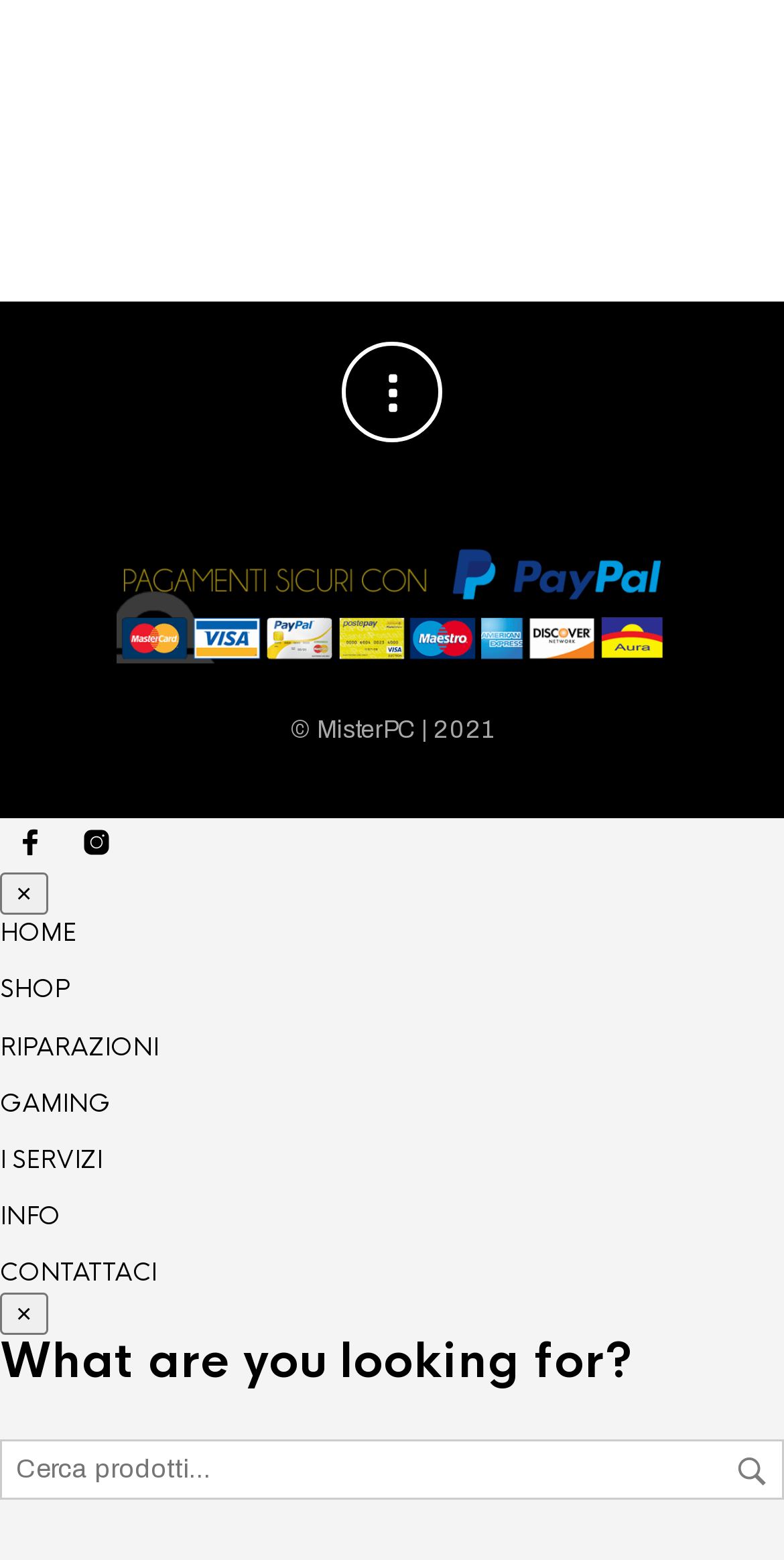How many social media links are present?
Based on the screenshot, answer the question with a single word or phrase.

2